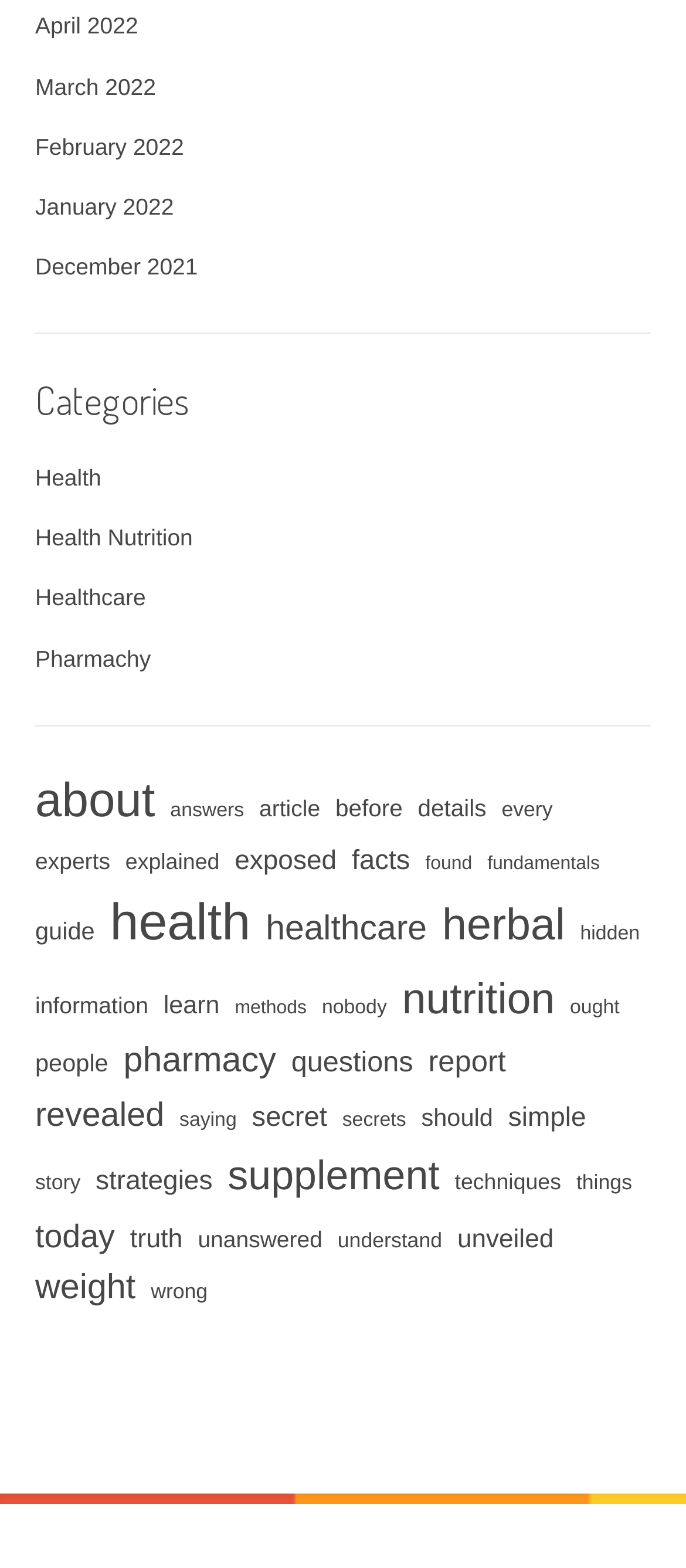Determine the bounding box coordinates for the clickable element required to fulfill the instruction: "Read about Nutrition". Provide the coordinates as four float numbers between 0 and 1, i.e., [left, top, right, bottom].

[0.586, 0.616, 0.809, 0.66]